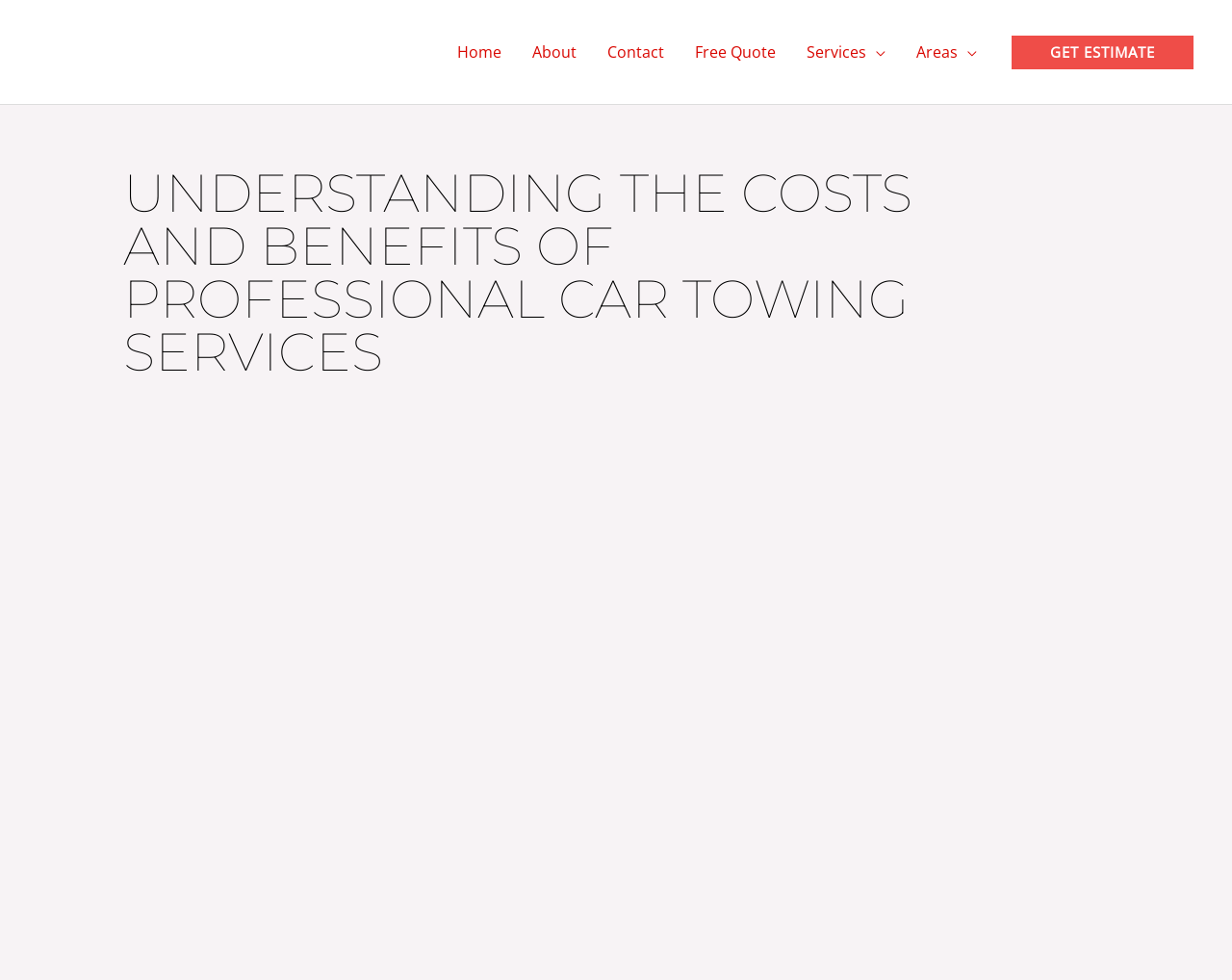Provide a thorough and detailed response to the question by examining the image: 
How many navigation links are there?

There are 6 navigation links in the navigation bar, which are 'Home', 'About', 'Contact', 'Free Quote', 'Services', and 'Areas'.